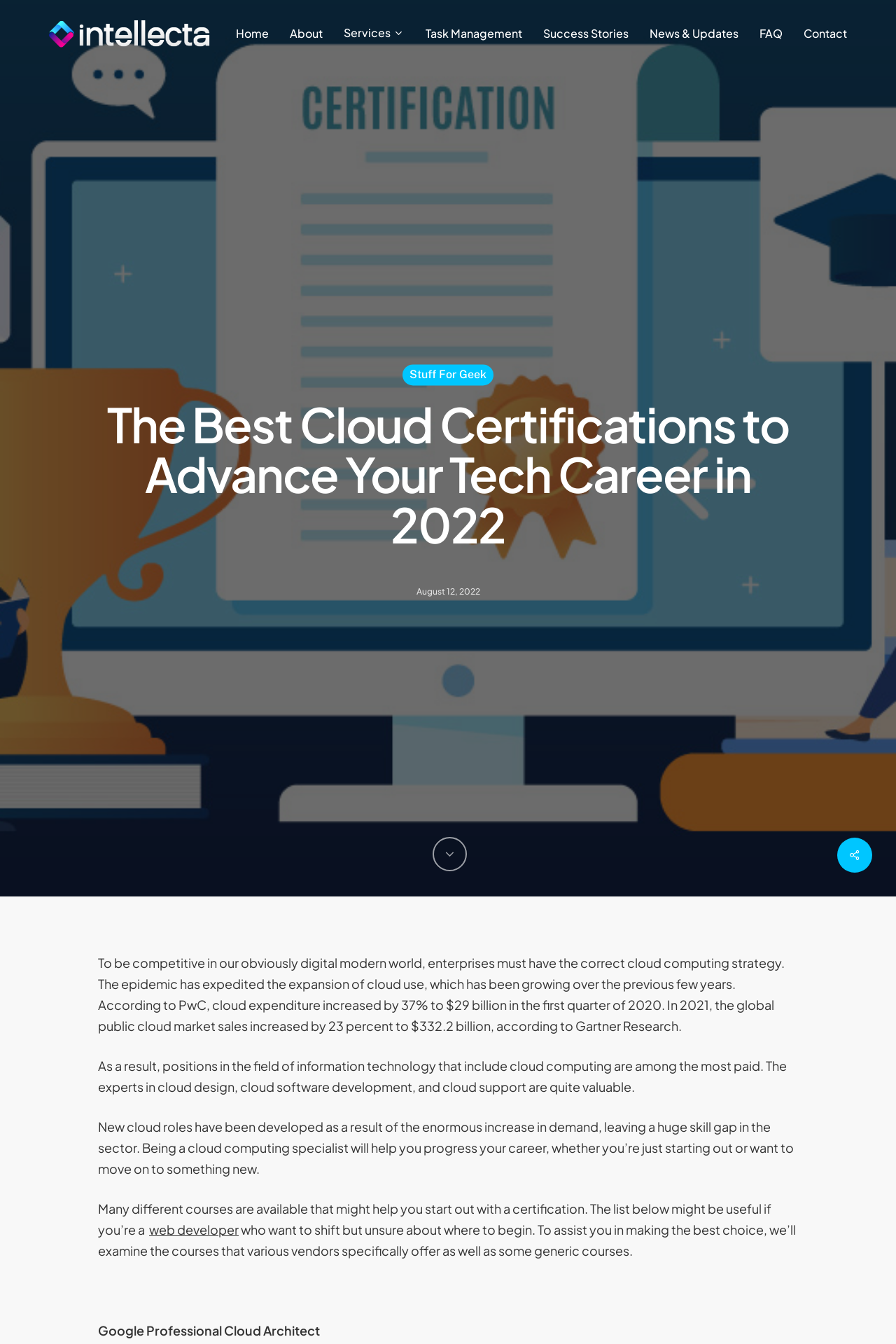Analyze the image and answer the question with as much detail as possible: 
What is the topic of the article?

I inferred the topic of the article by reading the main heading 'The Best Cloud Certifications to Advance Your Tech Career in 2022' and the surrounding text, which discusses the importance of cloud computing and certifications.